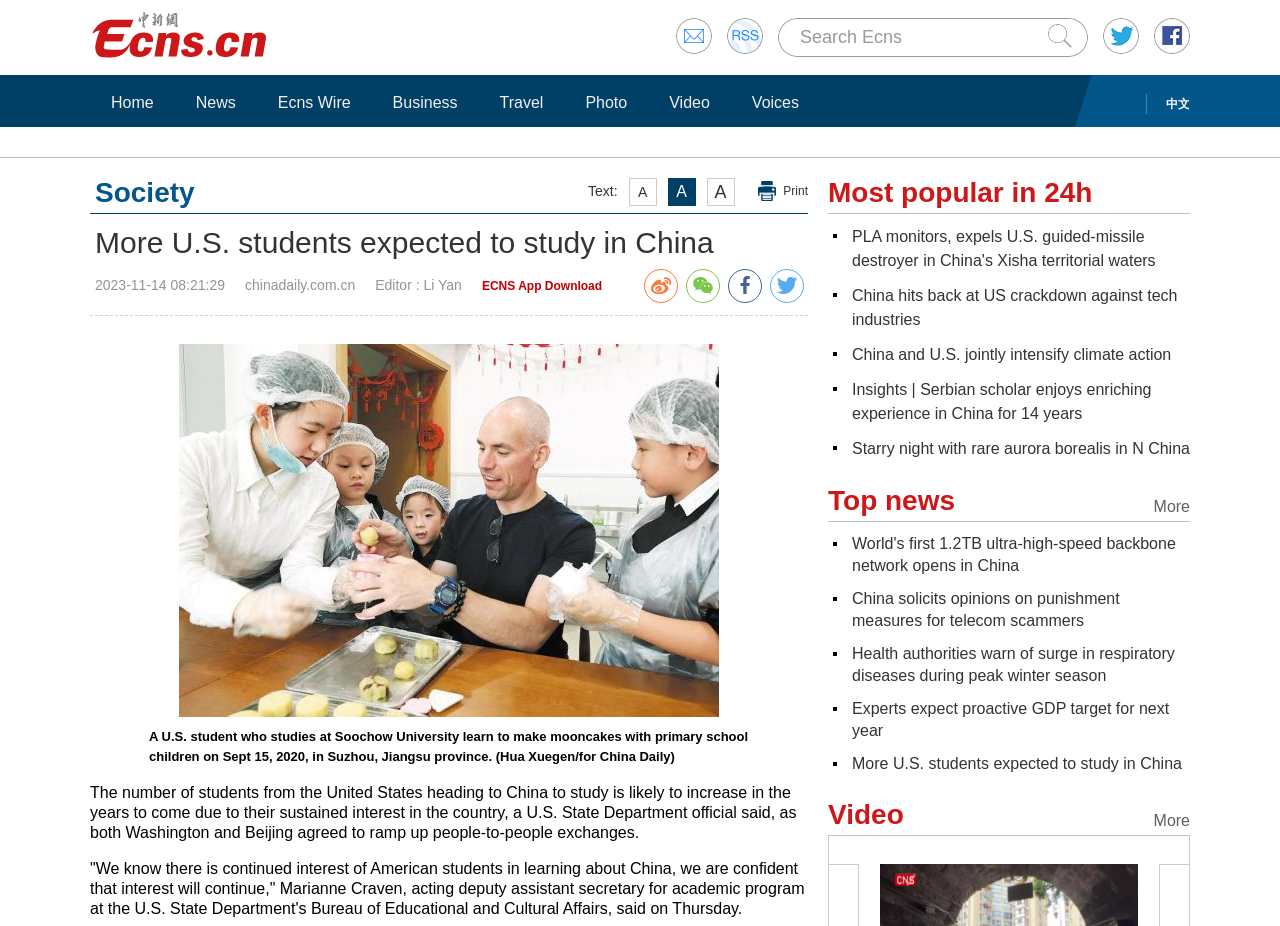Determine the bounding box for the described UI element: "Ecns Wire".

[0.208, 0.099, 0.283, 0.122]